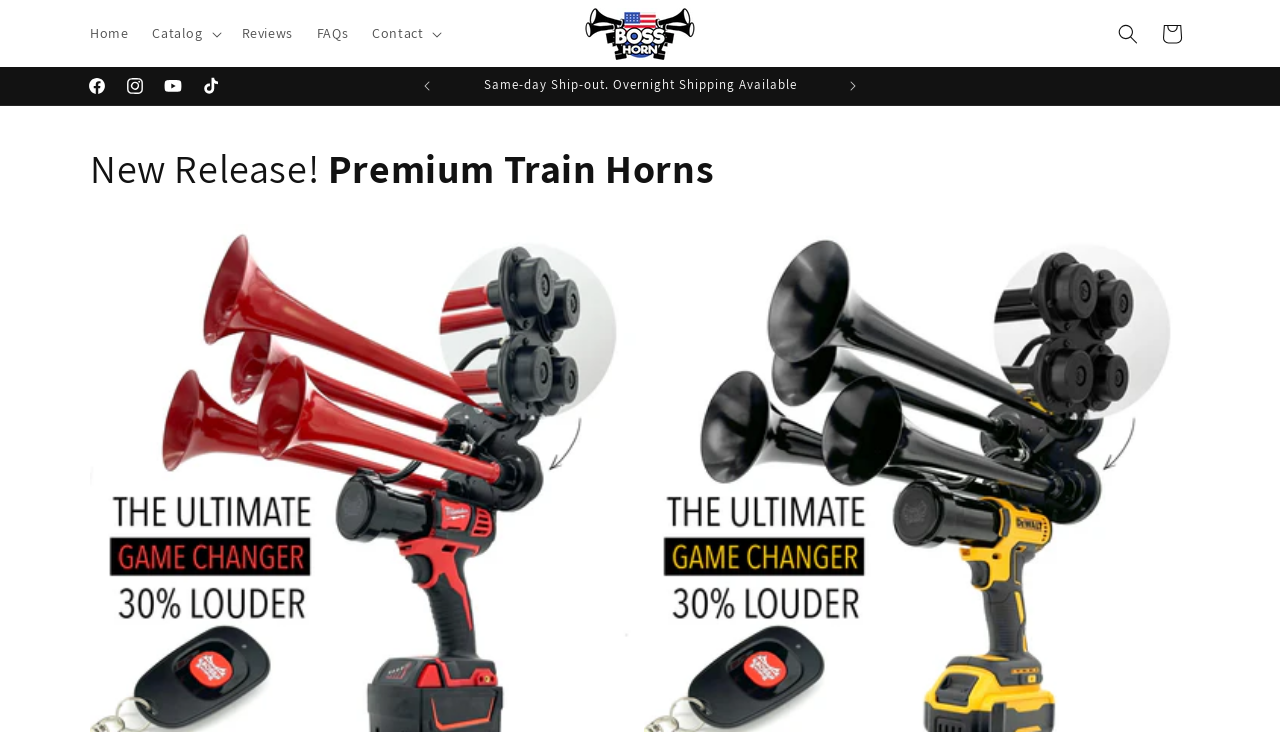Could you specify the bounding box coordinates for the clickable section to complete the following instruction: "Click on the Home link"?

[0.061, 0.017, 0.11, 0.075]